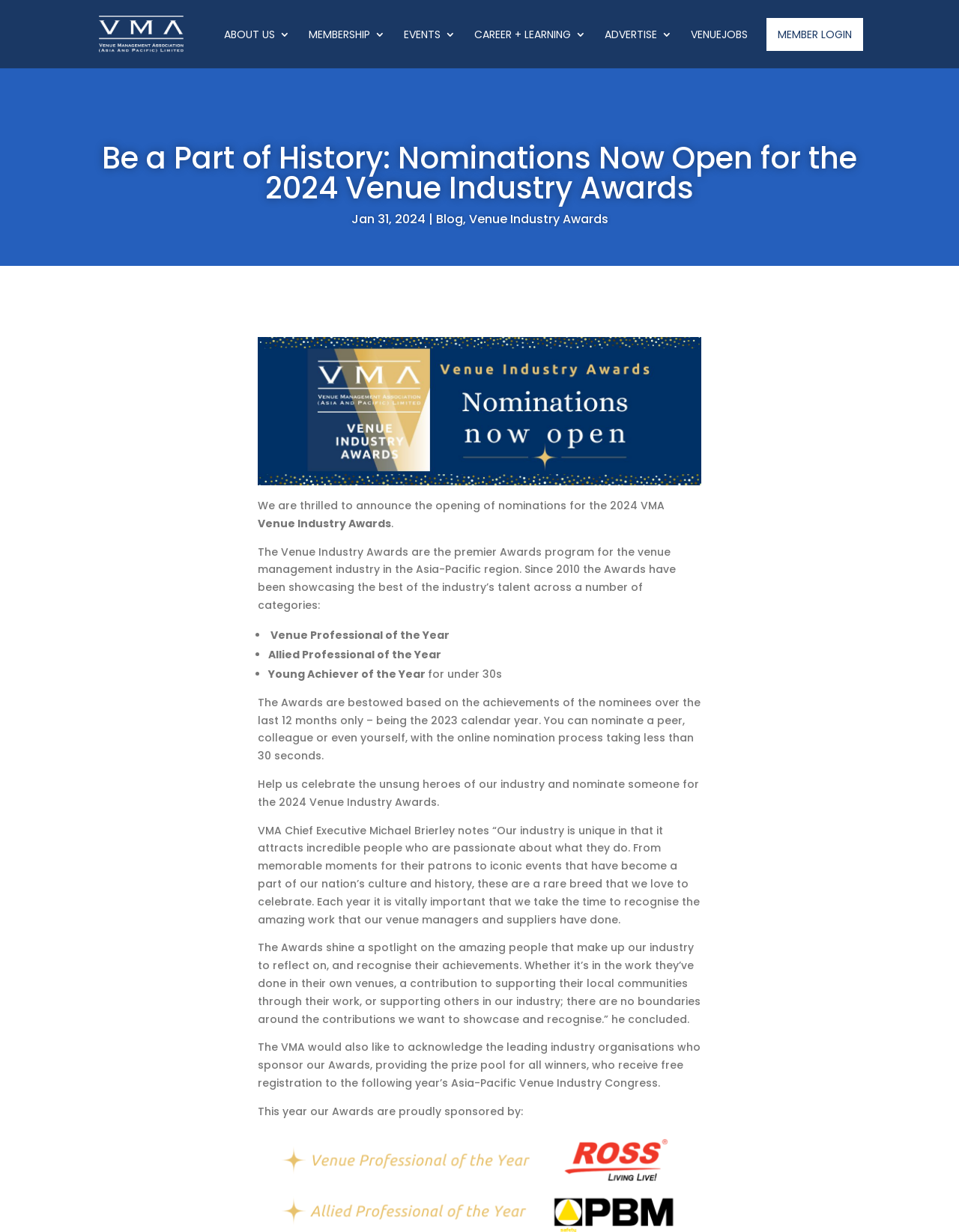What is the purpose of the awards?
Based on the image, answer the question with as much detail as possible.

I found the answer by looking at the text content of the webpage, specifically the quote from Michael Brierley, which mentions that the awards are meant to 'recognise the amazing work that our venue managers and suppliers have done'.